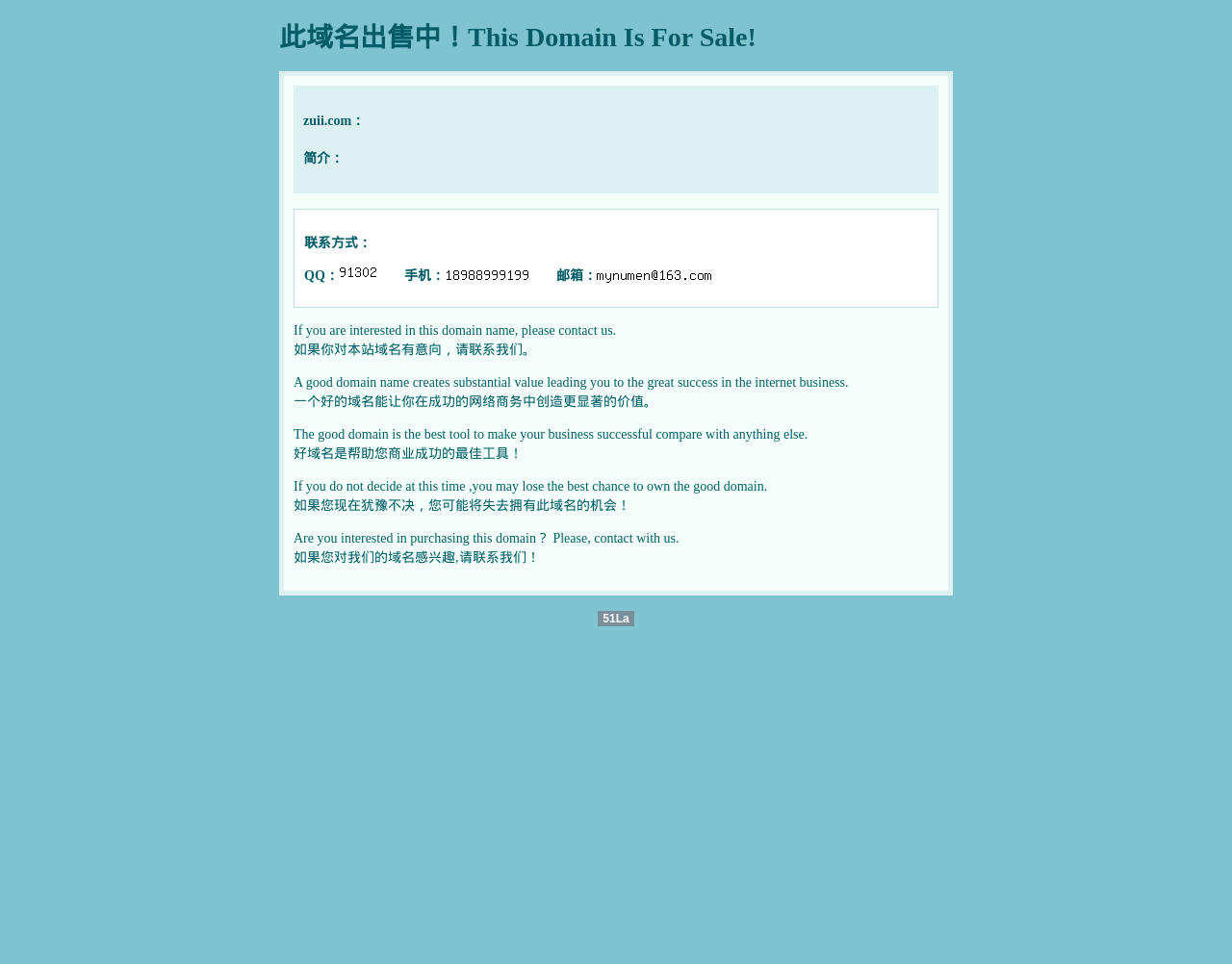Provide a brief response to the question using a single word or phrase: 
What is the domain name for sale?

zuii.com